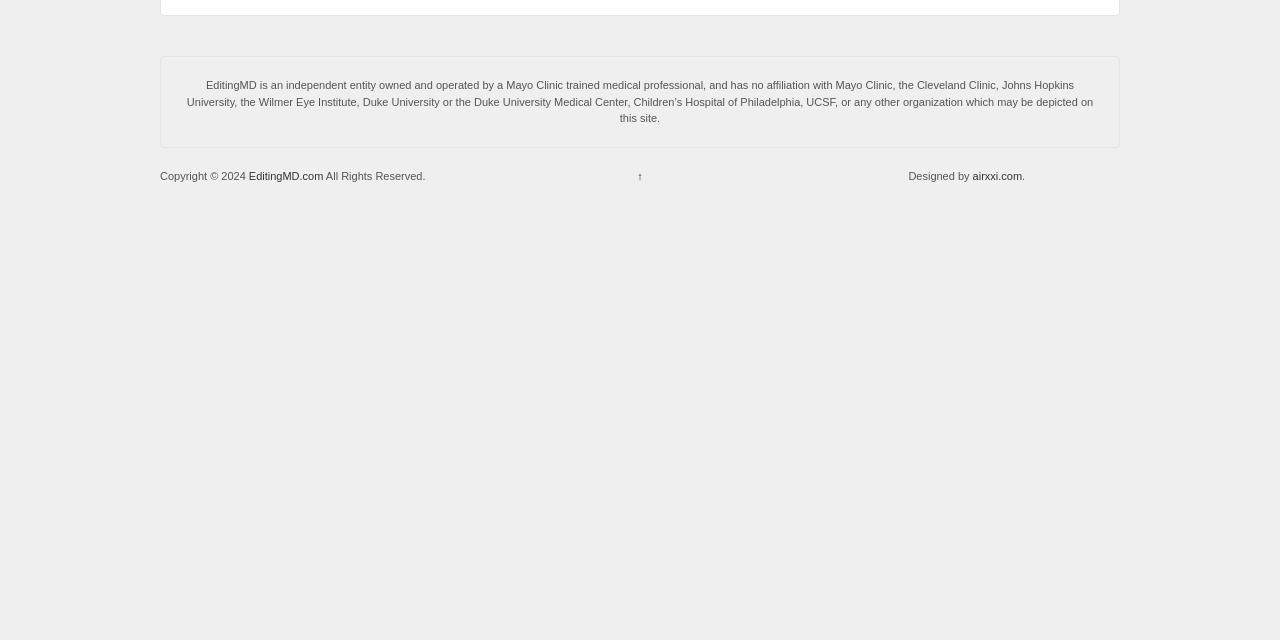Identify the bounding box for the given UI element using the description provided. Coordinates should be in the format (top-left x, top-left y, bottom-right x, bottom-right y) and must be between 0 and 1. Here is the description: CNC | 3D Printing

None